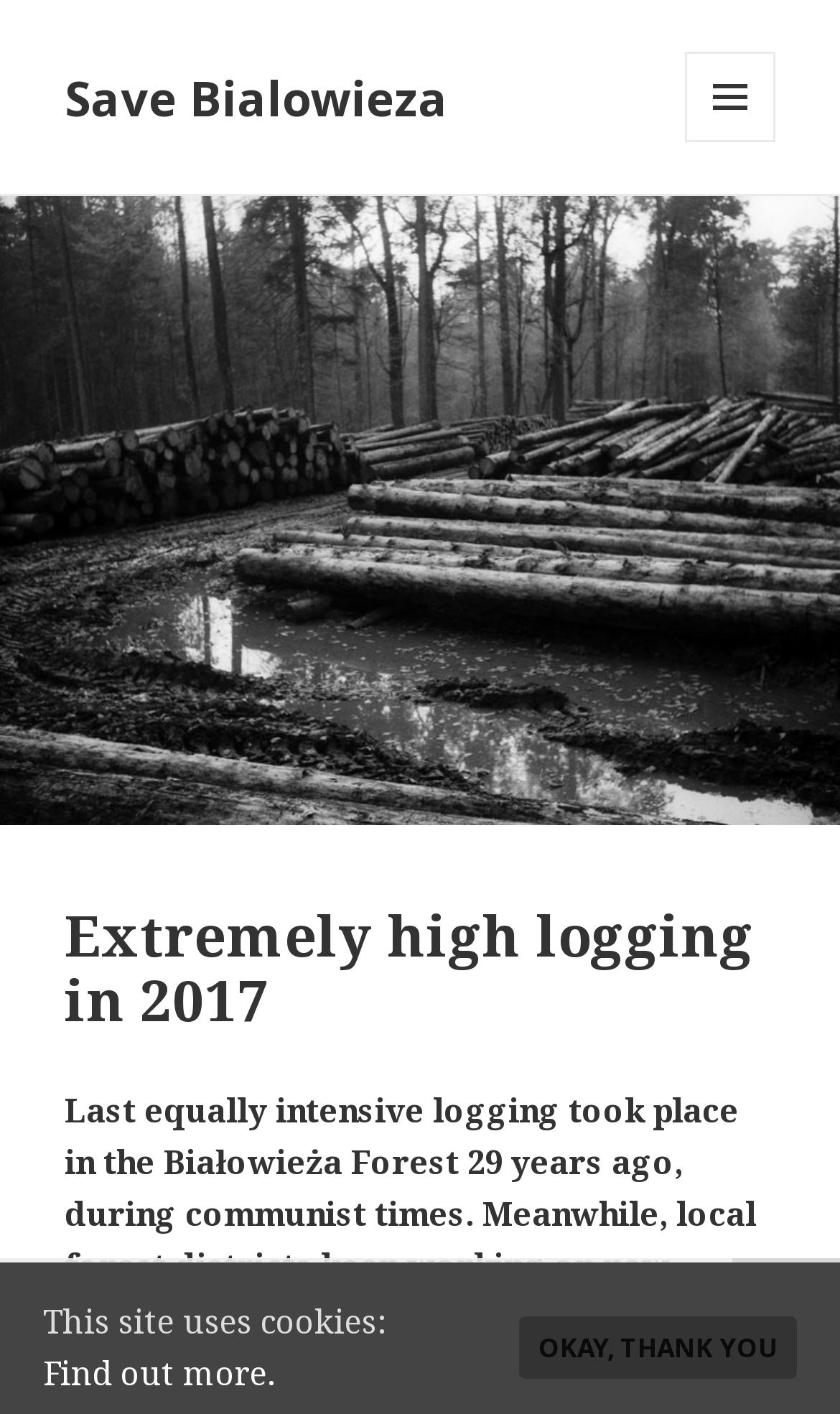Generate a thorough caption that explains the contents of the webpage.

The webpage is about the issue of high logging in 2017 in Bialowieza, with a focus on saving the forest. At the top left, there is a link to "Save Bialowieza". Next to it, on the top right, is a button with a menu icon and the text "MENU AND WIDGETS". 

Below the top section, there is a header area that spans the entire width of the page. Within this header, there is a heading that reads "Extremely high logging in 2017". 

Below the header, there is a block of text that summarizes the issue, stating that the last equally intensive logging took place 29 years ago during communist times, and that local forest districts are working on new annexes to the Forest Management Plan.

At the bottom left of the page, there is a notice that says "This site uses cookies:" followed by a link to "Find out more." Next to this notice, on the bottom right, is a button that says "OKAY, THANK YOU".